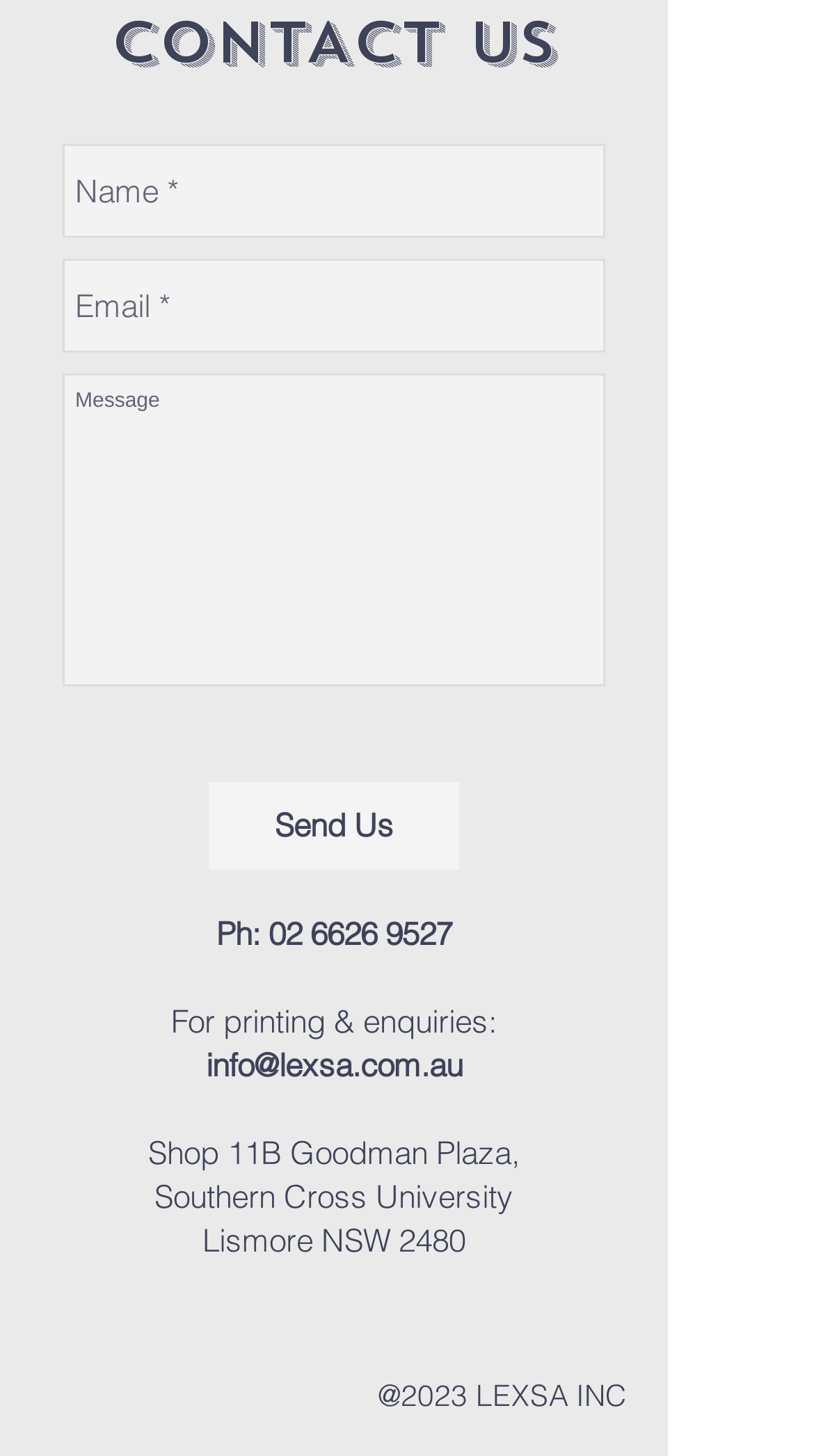Can you specify the bounding box coordinates for the region that should be clicked to fulfill this instruction: "Contact us through phone".

[0.265, 0.627, 0.555, 0.654]